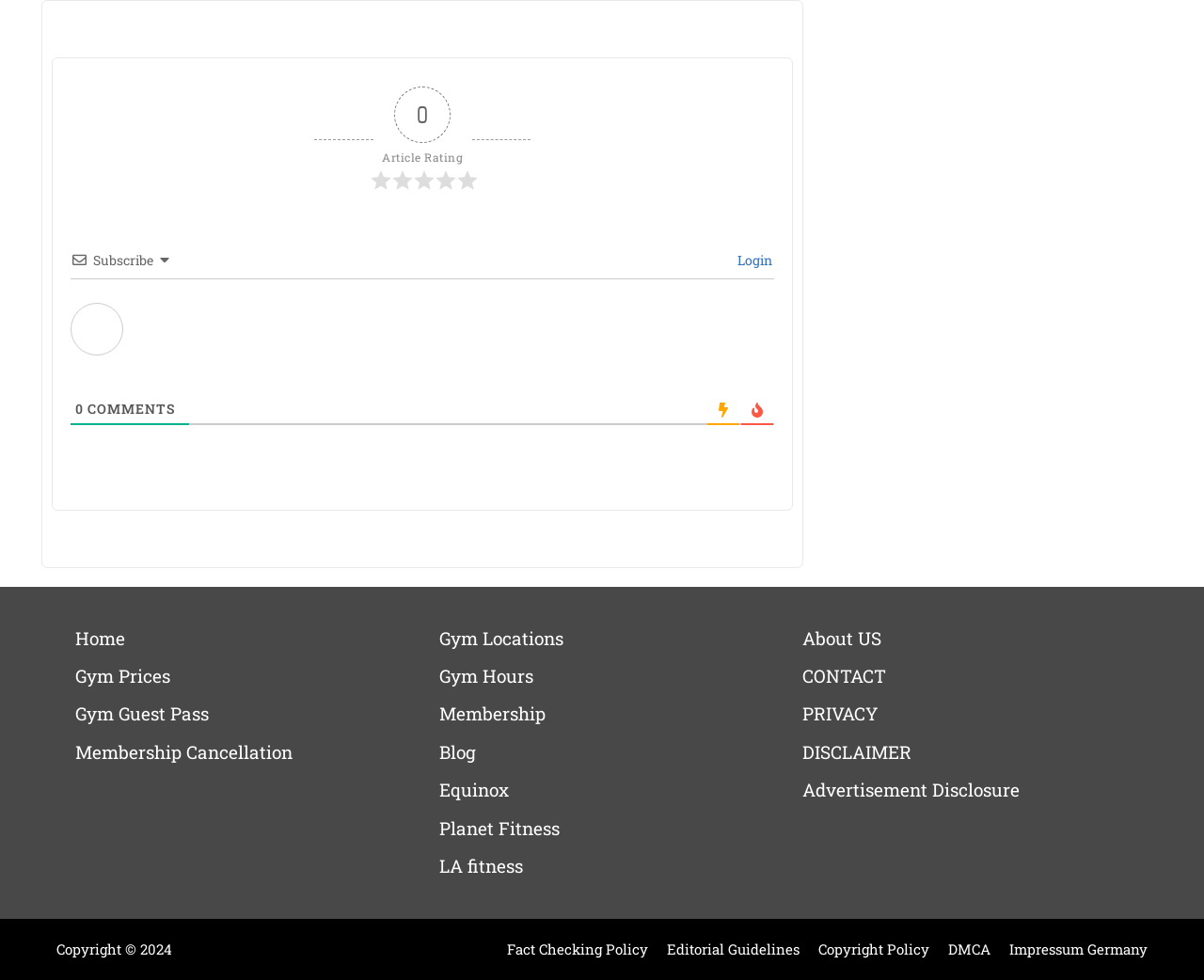Can you specify the bounding box coordinates of the area that needs to be clicked to fulfill the following instruction: "View Gym Prices"?

[0.062, 0.678, 0.141, 0.702]